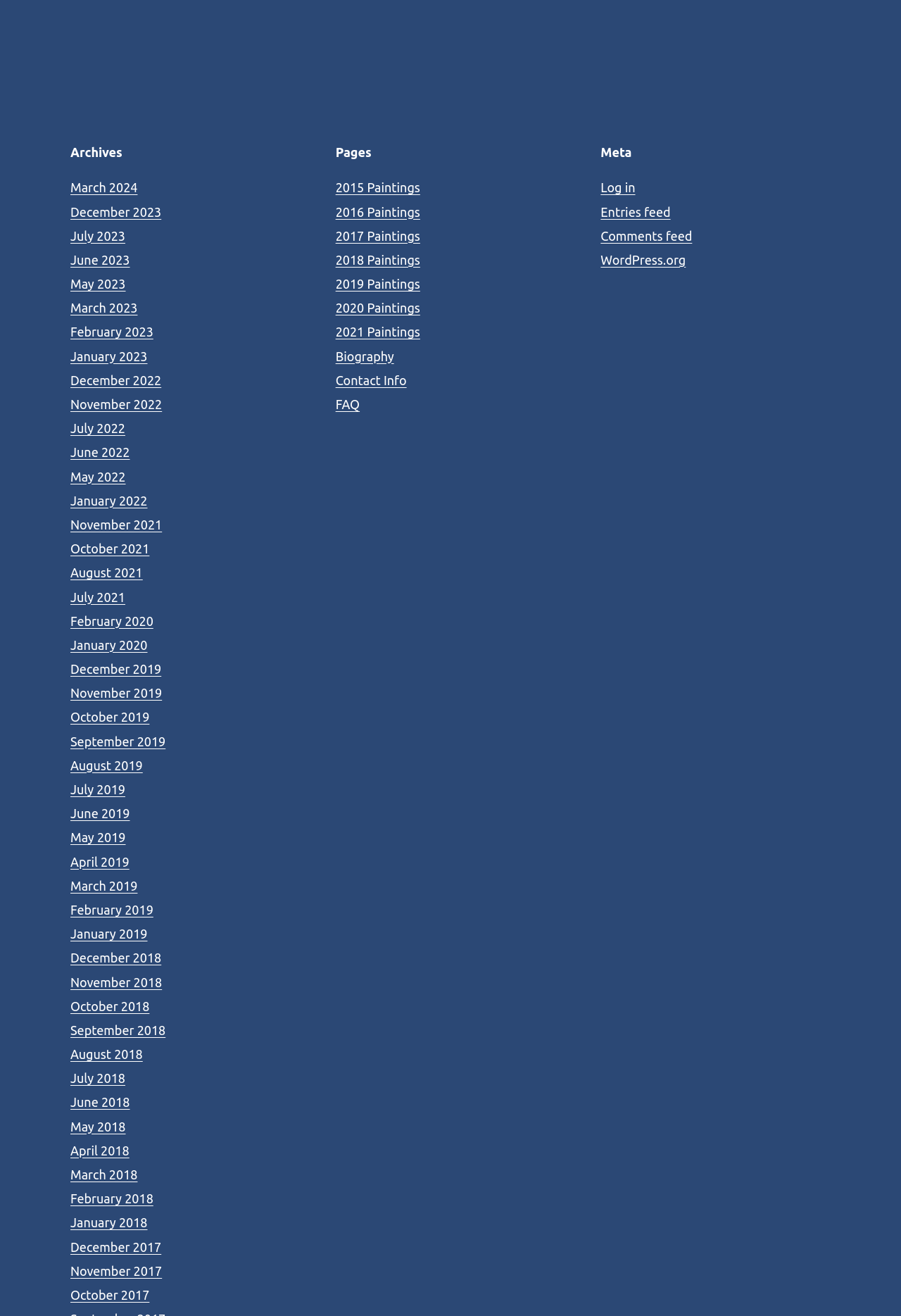Please answer the following question using a single word or phrase: 
What is the last link listed under the 'Meta' navigation?

WordPress.org